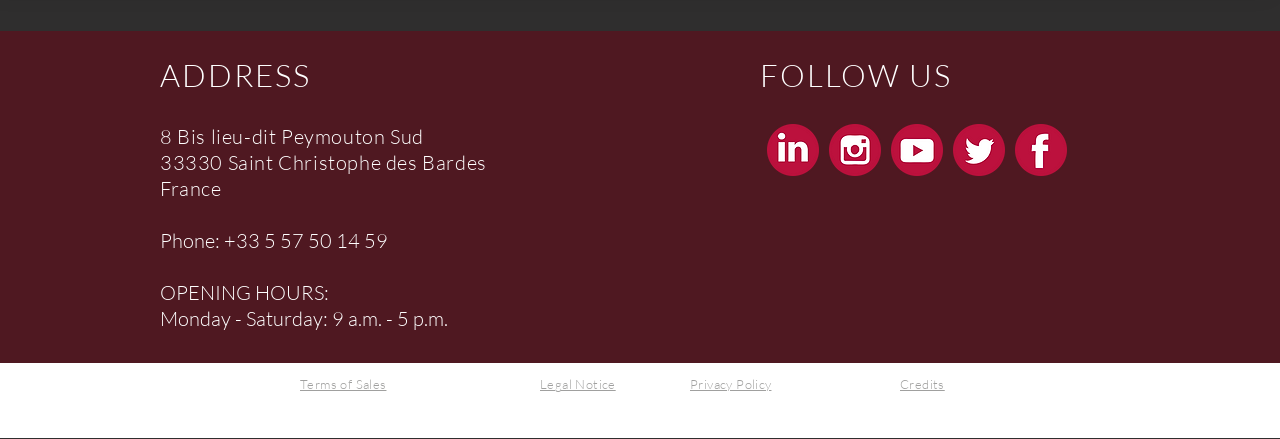Please give a one-word or short phrase response to the following question: 
What is the address of Croix de Labrie Grand Cru Saint Emilion?

8 Bis lieu-dit Peymouton Sud, 33330 Saint Christophe des Bardes, France